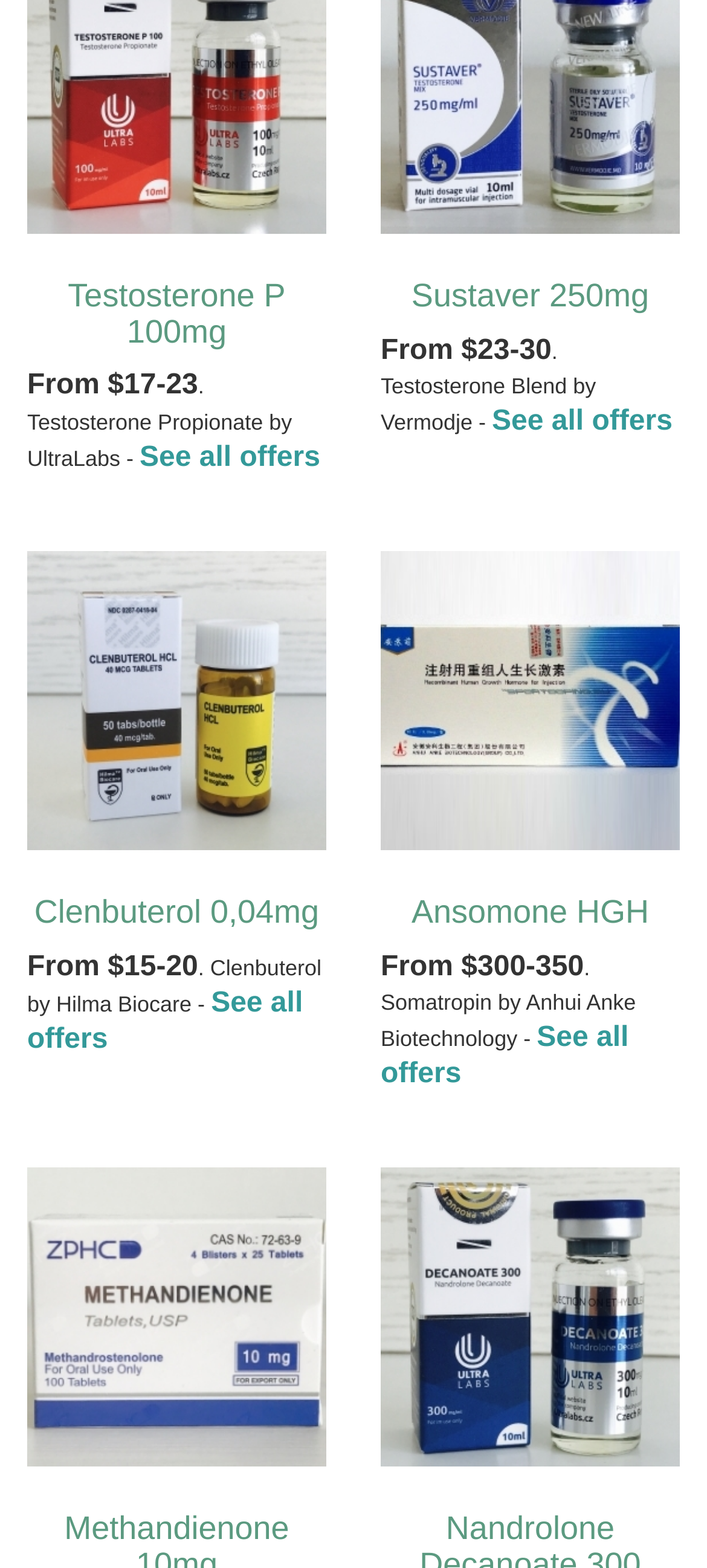Please give a one-word or short phrase response to the following question: 
Who is the manufacturer of Clenbuterol?

Hilma Biocare